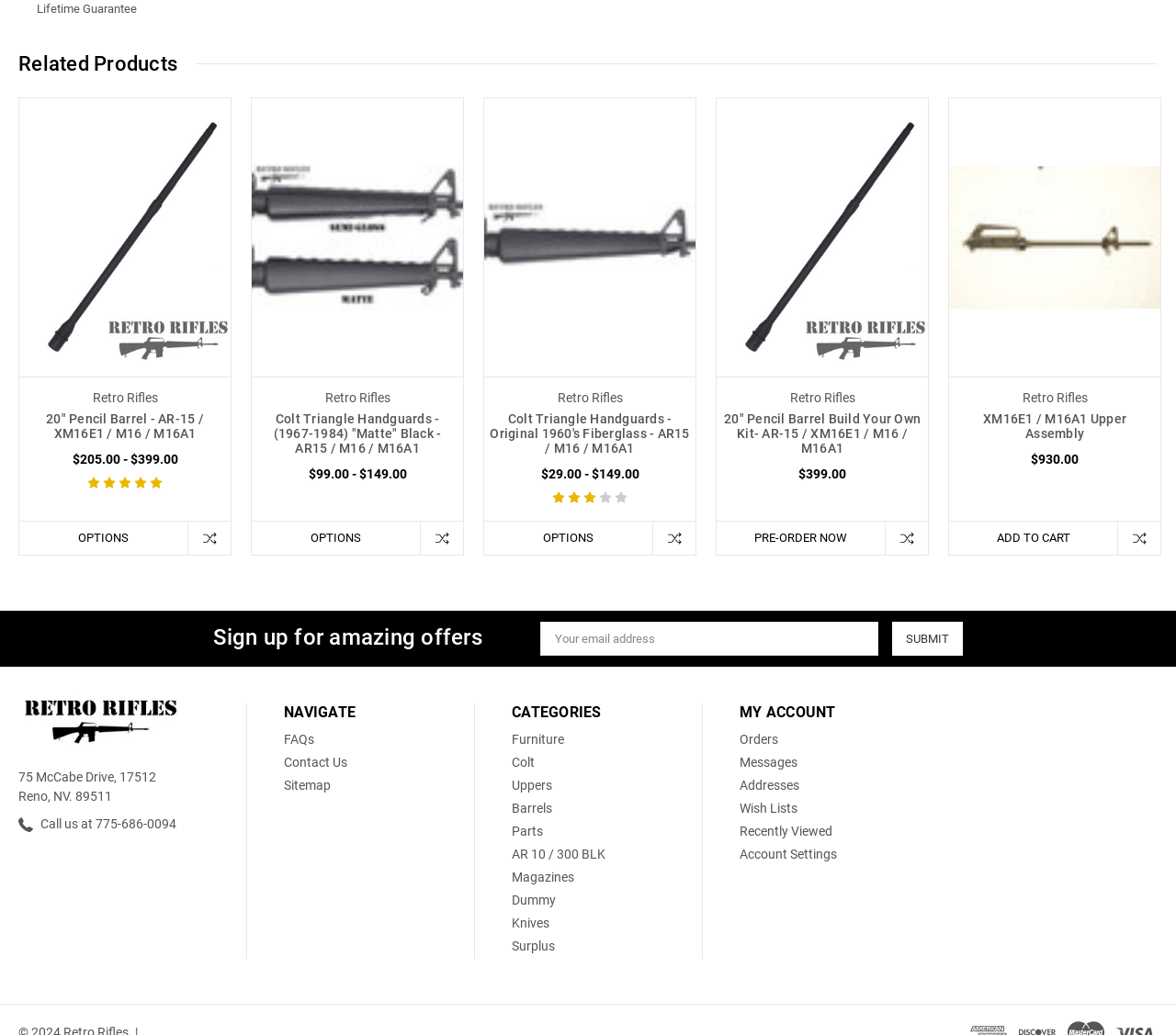Locate the bounding box coordinates of the clickable region necessary to complete the following instruction: "Pre-order 20" Pencil Barrel Build Your Own Kit- AR-15 / XM16E1 / M16 / M16A1". Provide the coordinates in the format of four float numbers between 0 and 1, i.e., [left, top, right, bottom].

[0.609, 0.504, 0.753, 0.536]